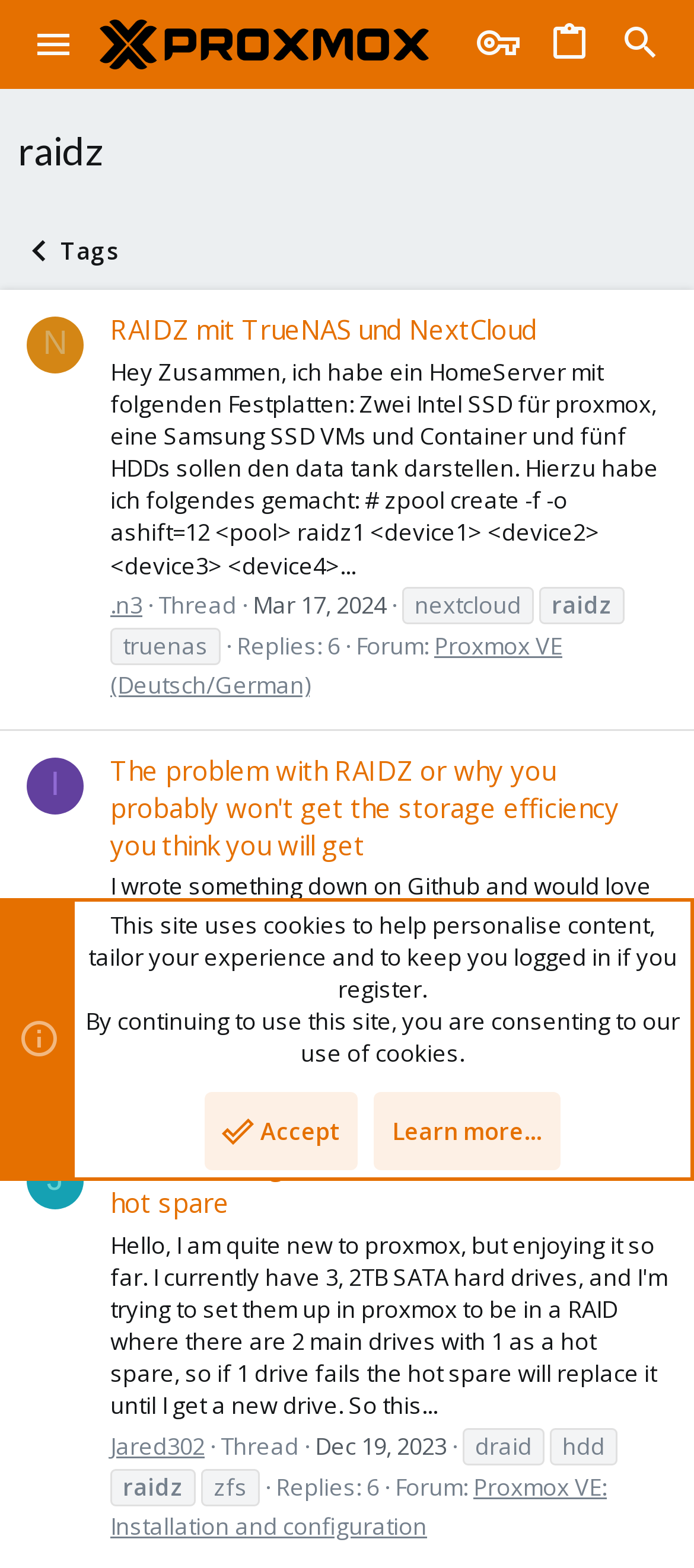Please pinpoint the bounding box coordinates for the region I should click to adhere to this instruction: "Click the 'Menu' button".

[0.026, 0.008, 0.131, 0.049]